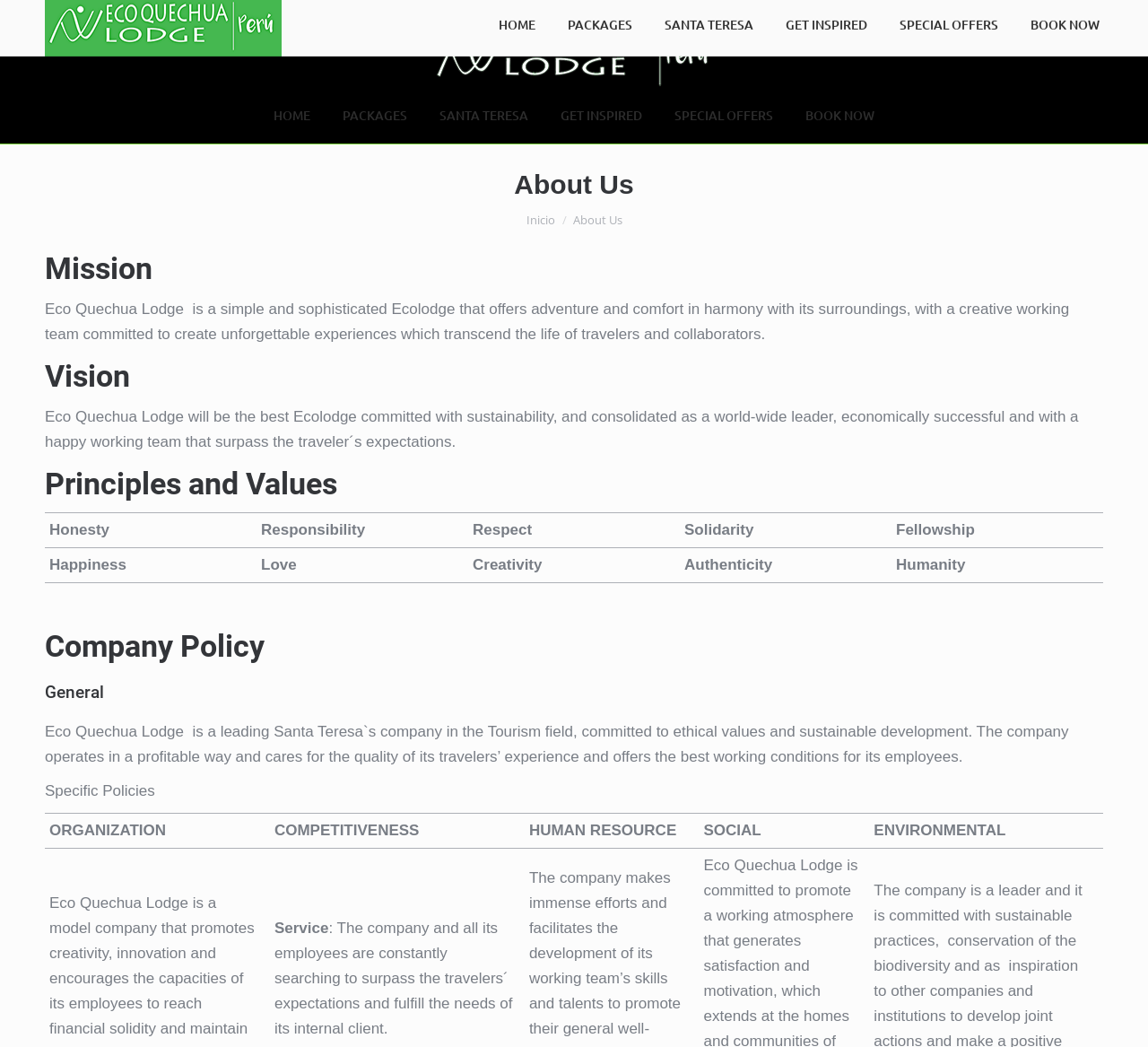What are the principles and values of the lodge?
Kindly answer the question with as much detail as you can.

The principles and values of the lodge can be found in the table under the heading 'Principles and Values'. The table has two rows, each with five gridcells, listing the principles and values of the lodge.